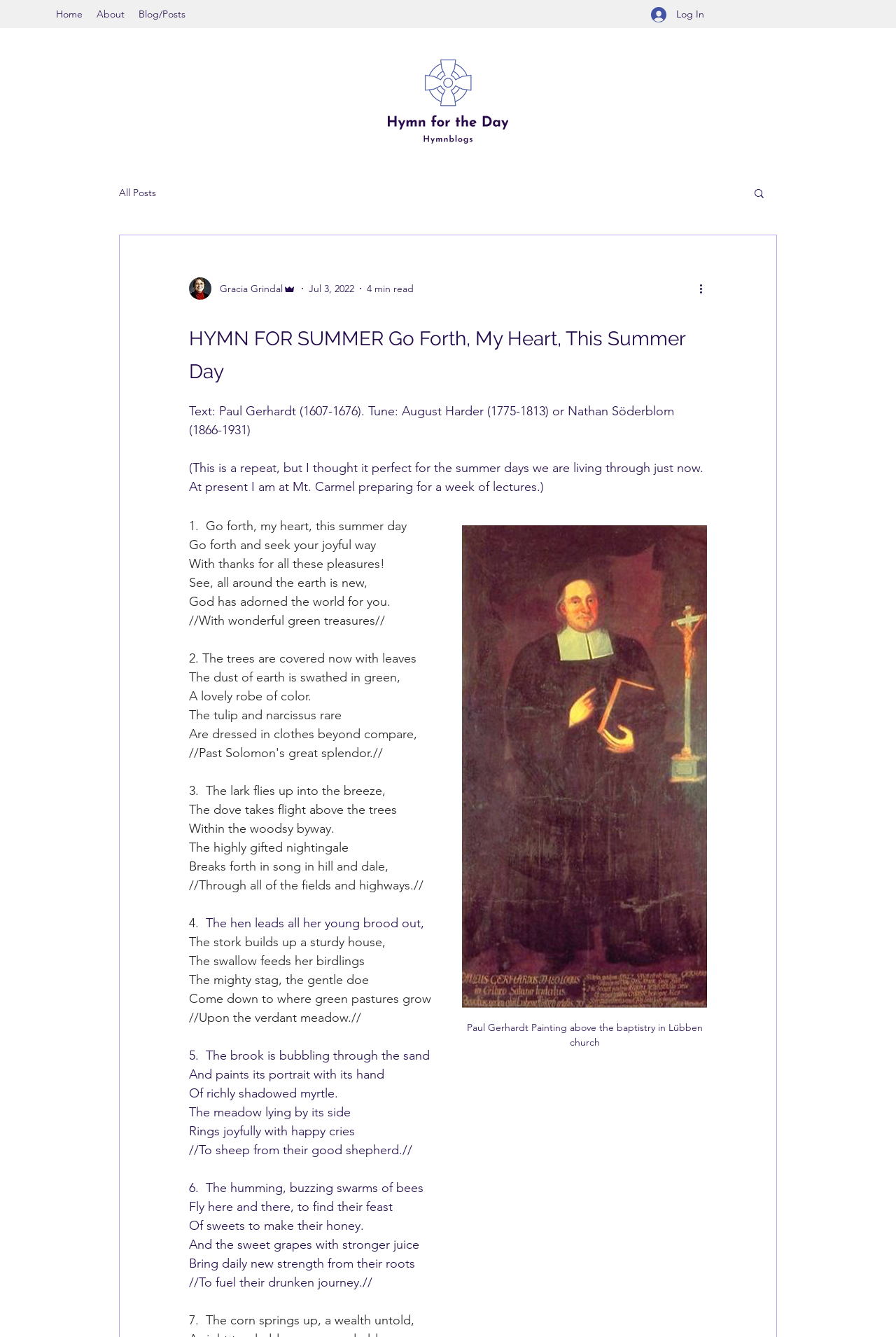Please provide the bounding box coordinates in the format (top-left x, top-left y, bottom-right x, bottom-right y). Remember, all values are floating point numbers between 0 and 1. What is the bounding box coordinate of the region described as: Blog/Posts

[0.147, 0.003, 0.215, 0.018]